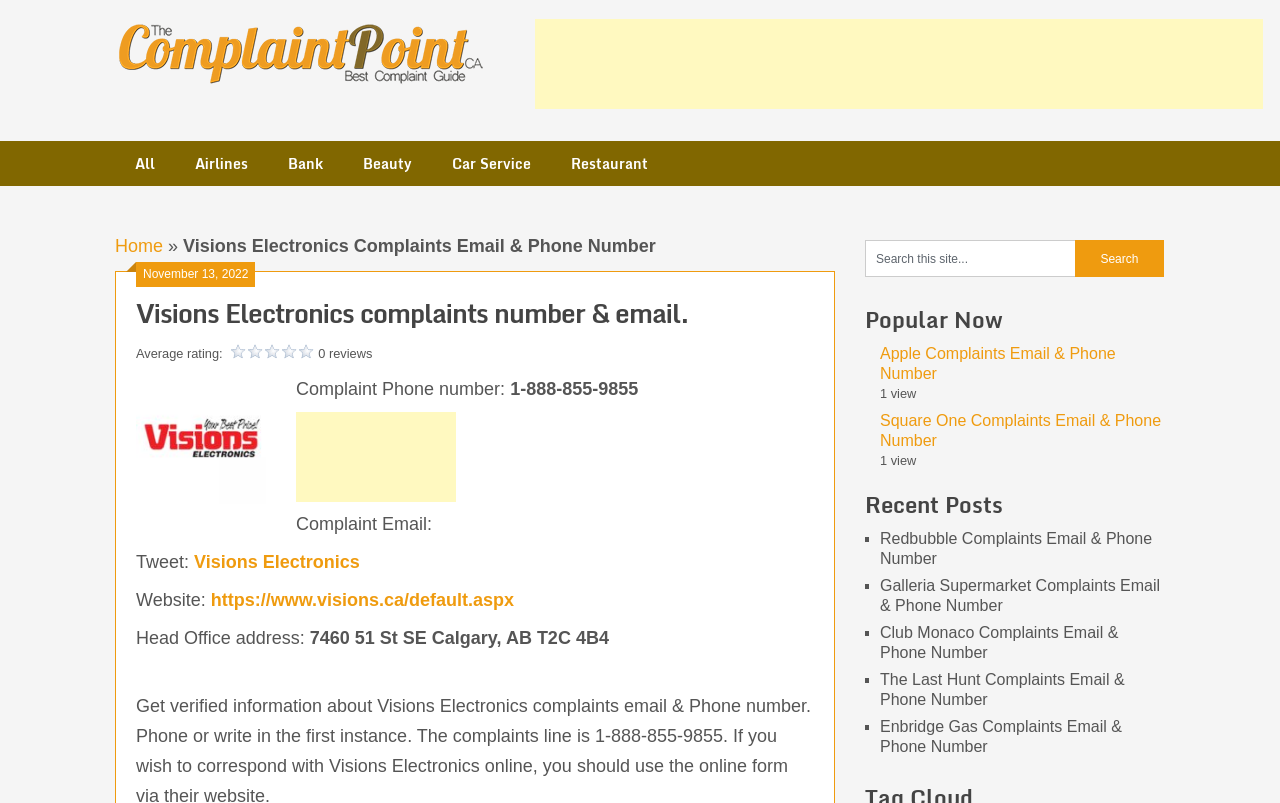What is the phone number for Visions Electronics complaints?
Based on the image, answer the question with as much detail as possible.

The phone number for Visions Electronics complaints can be found in the section 'Complaint Phone number:' which is located below the heading 'Visions Electronics complaints number & email.' The phone number is displayed as '1-888-855-9855'.